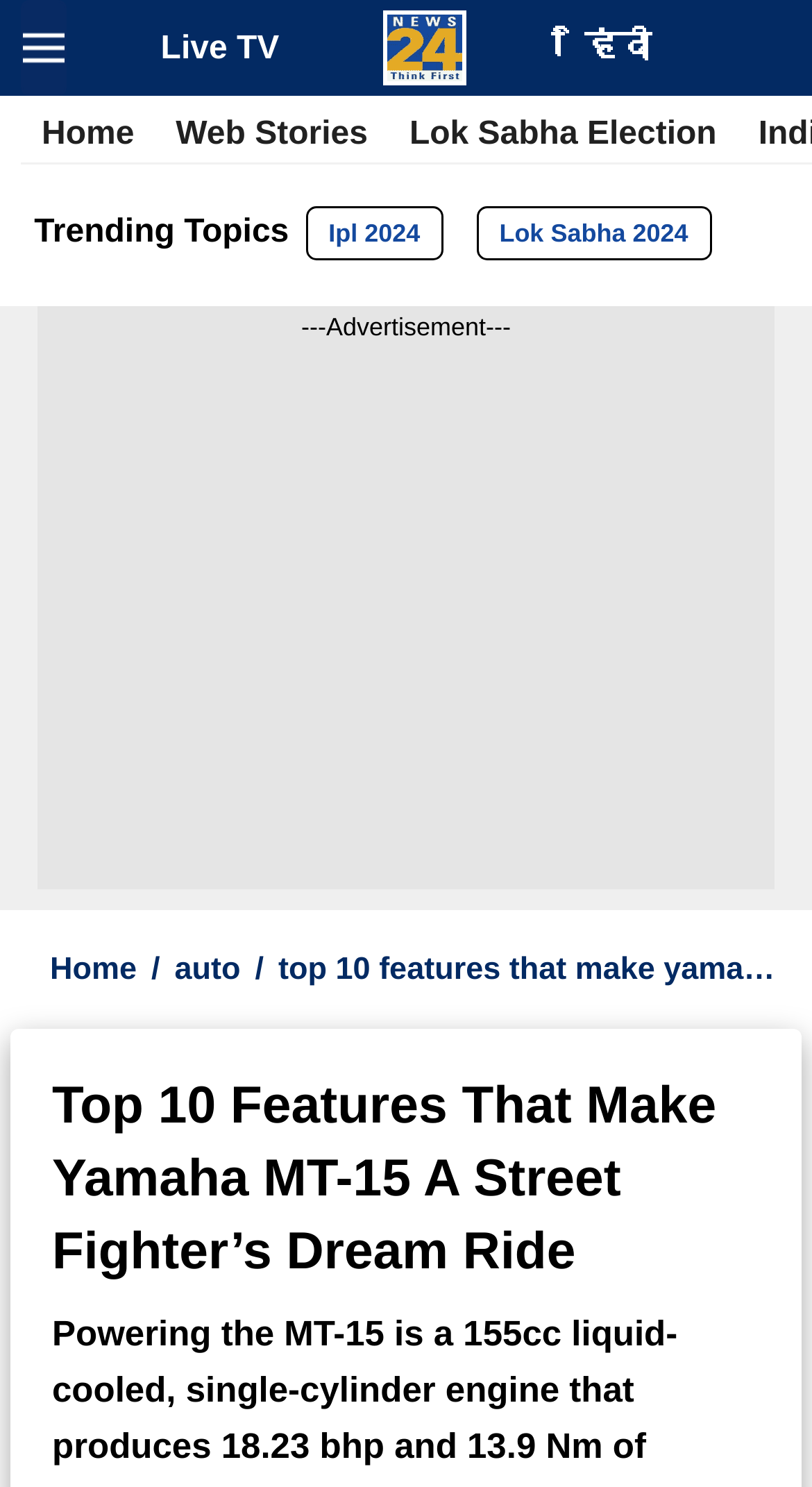Given the description Lok Sabha 2024, predict the bounding box coordinates of the UI element. Ensure the coordinates are in the format (top-left x, top-left y, bottom-right x, bottom-right y) and all values are between 0 and 1.

[0.587, 0.139, 0.876, 0.175]